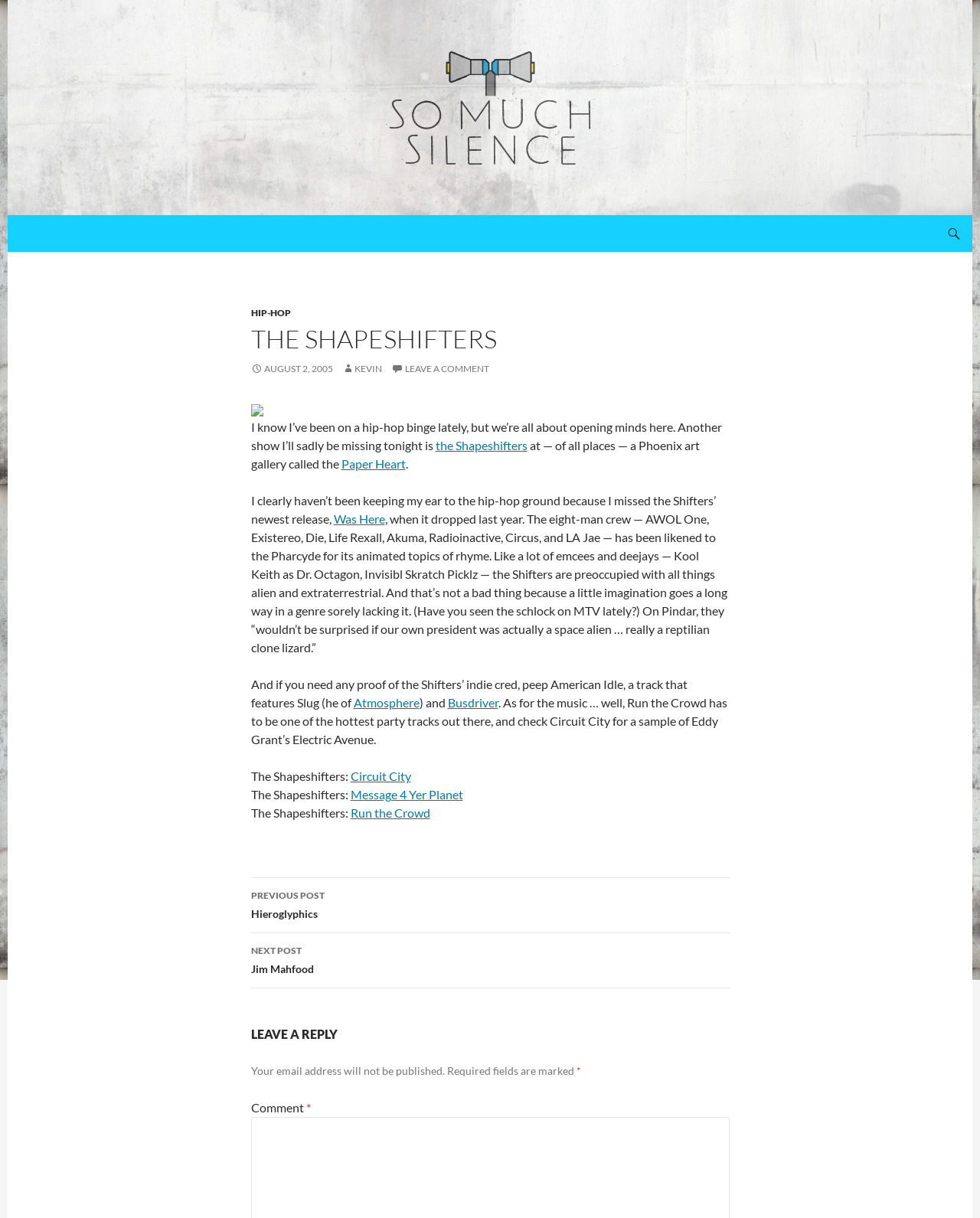From the webpage screenshot, predict the bounding box coordinates (top-left x, top-left y, bottom-right x, bottom-right y) for the UI element described here: Message 4 Yer Planet

[0.357, 0.646, 0.472, 0.658]